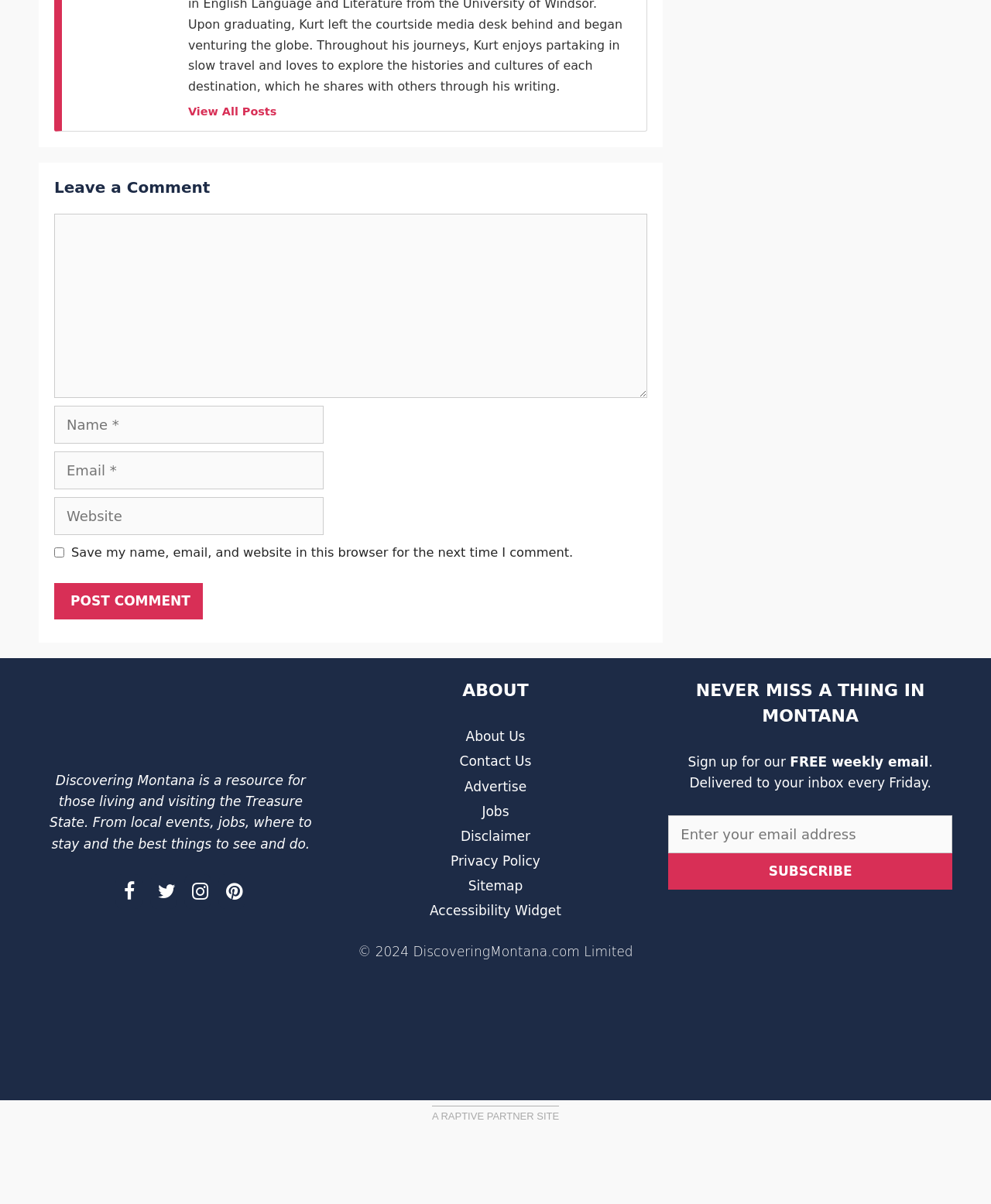Answer the question in one word or a short phrase:
What is the website's copyright information?

2024 DiscoveringMontana.com Limited